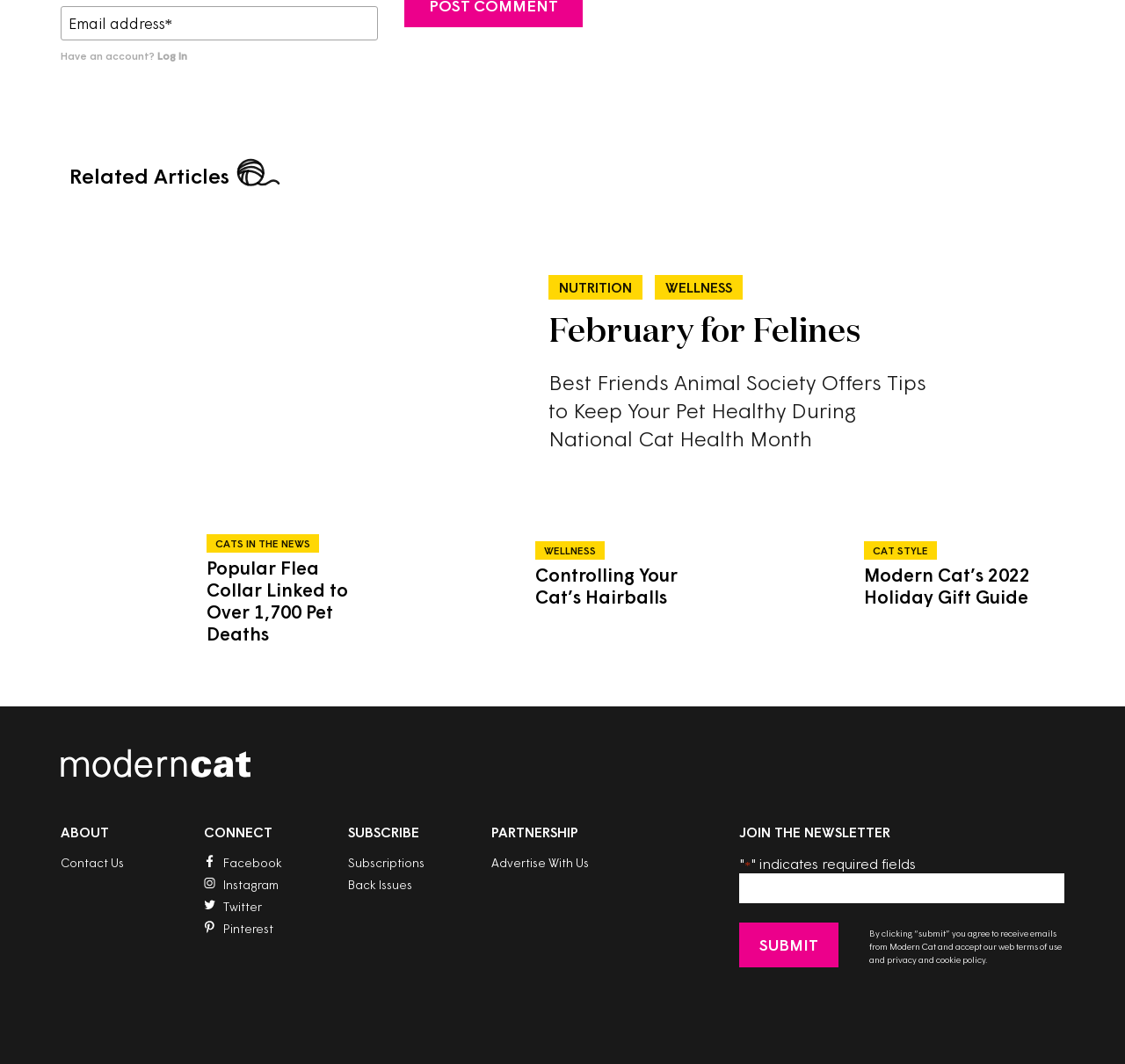Please specify the bounding box coordinates of the region to click in order to perform the following instruction: "Read about Controlling Your Cat’s Hairballs".

[0.476, 0.529, 0.602, 0.572]